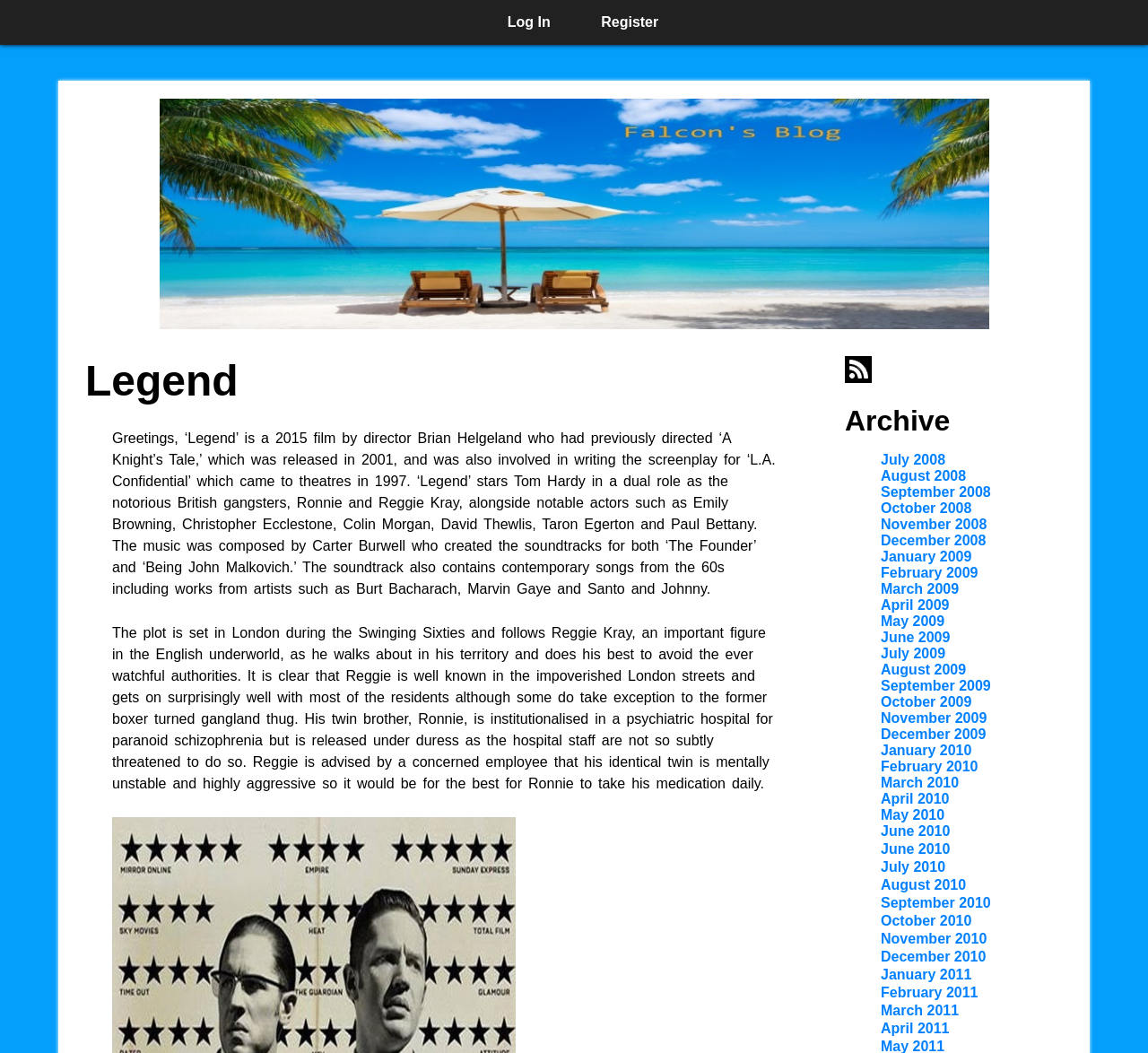Consider the image and give a detailed and elaborate answer to the question: 
What is the topic of the blog post?

The topic of the blog post can be determined by reading the StaticText elements, which describe a movie called 'Legend' released in 2015, starring Tom Hardy and directed by Brian Helgeland.